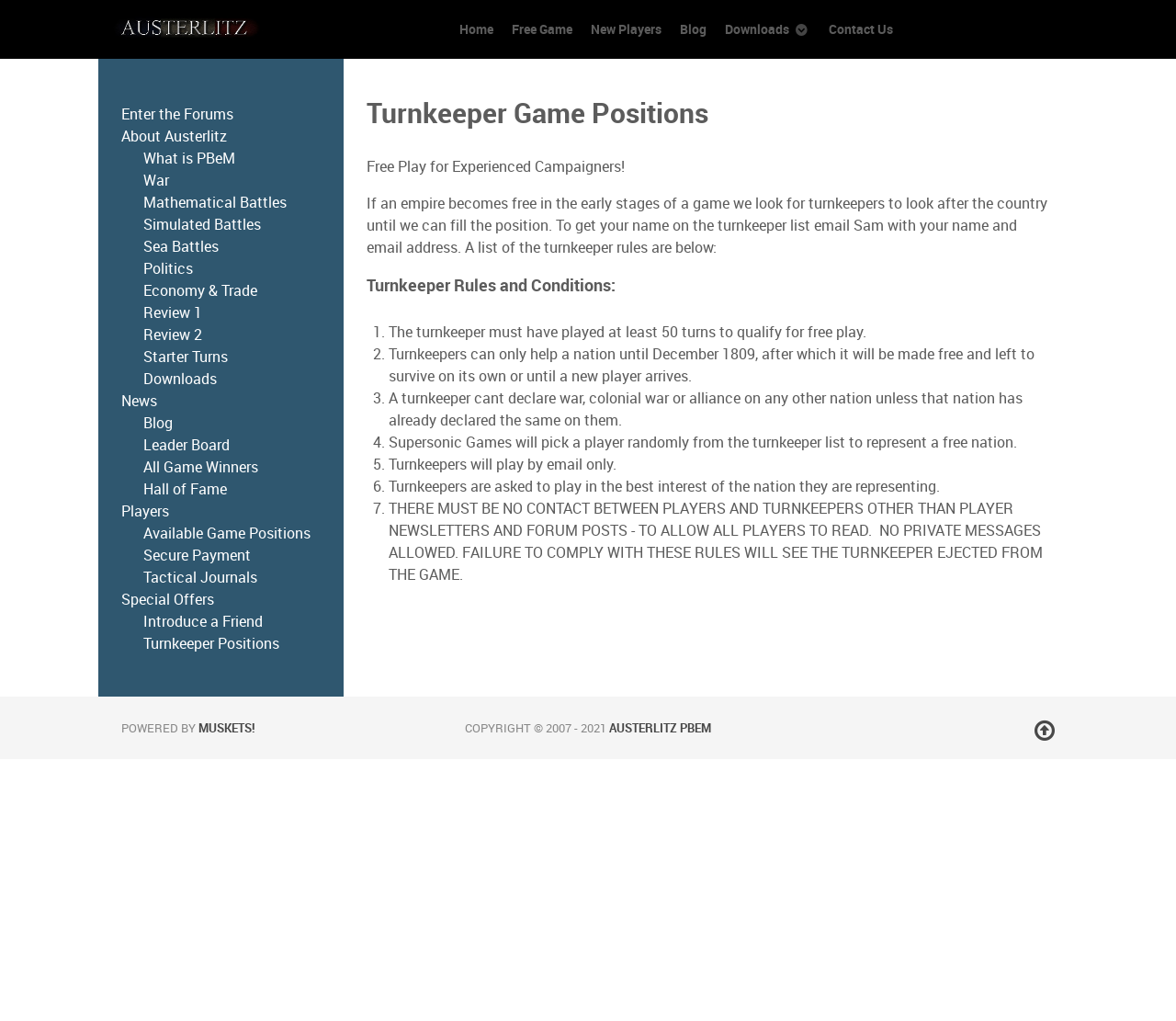How many rules are listed for turnkeepers?
Examine the image closely and answer the question with as much detail as possible.

I counted the number of list markers and corresponding static text elements that describe the rules for turnkeepers. There are 7 list markers, each corresponding to a rule, so there are 7 rules listed for turnkeepers.